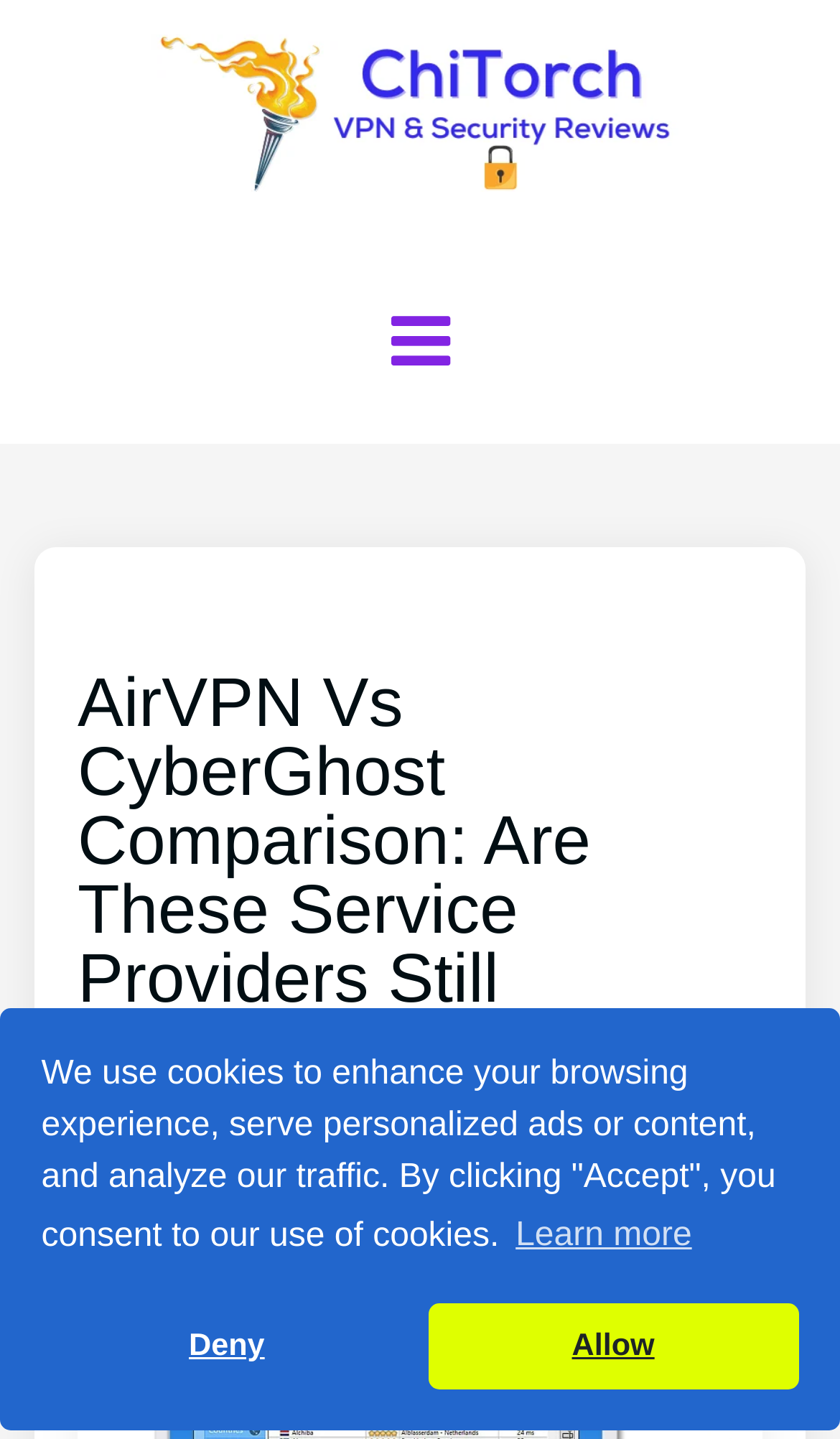Please provide a brief answer to the following inquiry using a single word or phrase:
What is the purpose of the cookies?

Enhance browsing experience